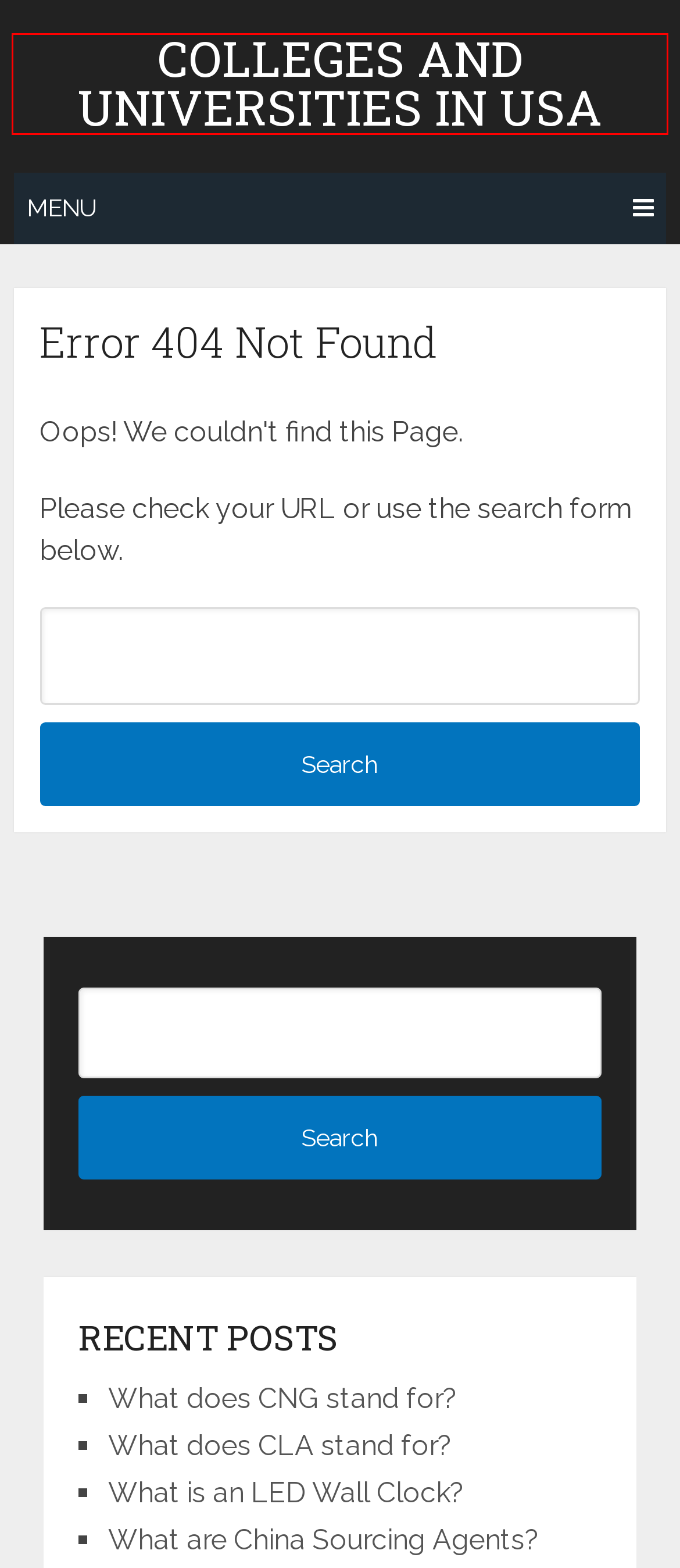Observe the provided screenshot of a webpage with a red bounding box around a specific UI element. Choose the webpage description that best fits the new webpage after you click on the highlighted element. These are your options:
A. What is an LED Wall Clock? – Colleges and Universities in USA
B. What are China Sourcing Agents? – Colleges and Universities in USA
C. Acronyms – Colleges and Universities in USA
D. Colleges and Universities in USA
E. What does CNG stand for? – Colleges and Universities in USA
F. May 2003 – Colleges and Universities in USA
G. What does CLA stand for? – Colleges and Universities in USA
H. May 2022 – Colleges and Universities in USA

D